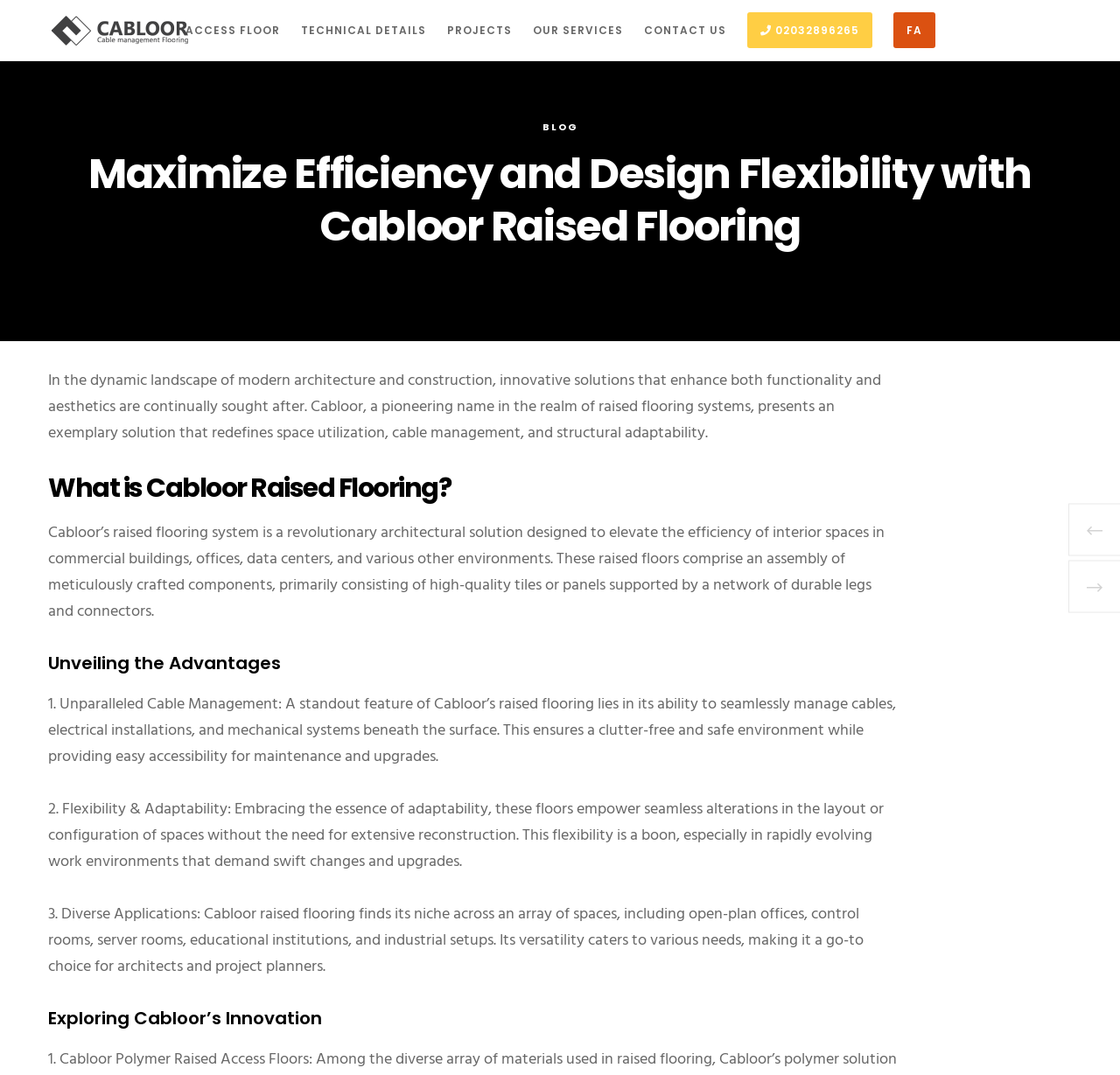Write an extensive caption that covers every aspect of the webpage.

The webpage is about Cabloor Raised Flooring, a company that provides innovative solutions for modern architecture and construction. At the top, there is a logo of Cabloor, accompanied by a link to the company's website. Below the logo, there is a navigation menu with links to various sections, including "ACCESS FLOOR", "TECHNICAL DETAILS", "PROJECTS", "OUR SERVICES", "CONTACT US", and social media links.

The main content of the webpage is divided into sections, each with a heading and descriptive text. The first section has a heading "Maximize Efficiency and Design Flexibility with Cabloor Raised Flooring" and a brief introduction to the company's innovative solutions. 

Below this introduction, there is a section with a heading "What is Cabloor Raised Flooring?" that explains the company's raised flooring system and its components. 

The next section, "Unveiling the Advantages", highlights the benefits of Cabloor's raised flooring, including unparalleled cable management, flexibility, and adaptability, and diverse applications. Each advantage is described in a separate paragraph.

Finally, there is a section with a heading "Exploring Cabloor’s Innovation" that likely continues to discuss the company's innovative solutions, although the exact content is not specified.